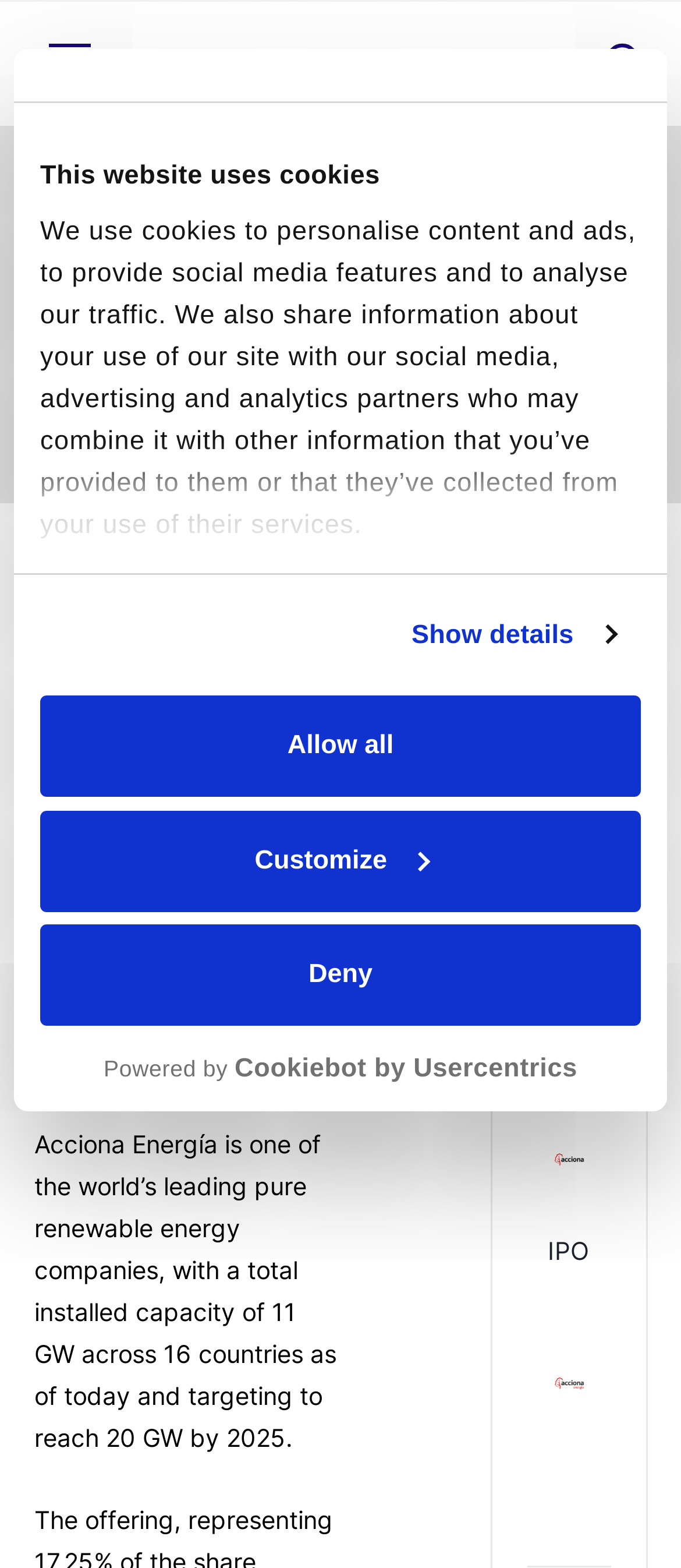With reference to the image, please provide a detailed answer to the following question: What is the target installed capacity of Acciona Energía by 2025?

I found this answer by looking at the text that follows the heading 'IPO', which mentions 'targeting to reach 20 GW by 2025'. This indicates that the target installed capacity of Acciona Energía by 2025 is 20 GW.